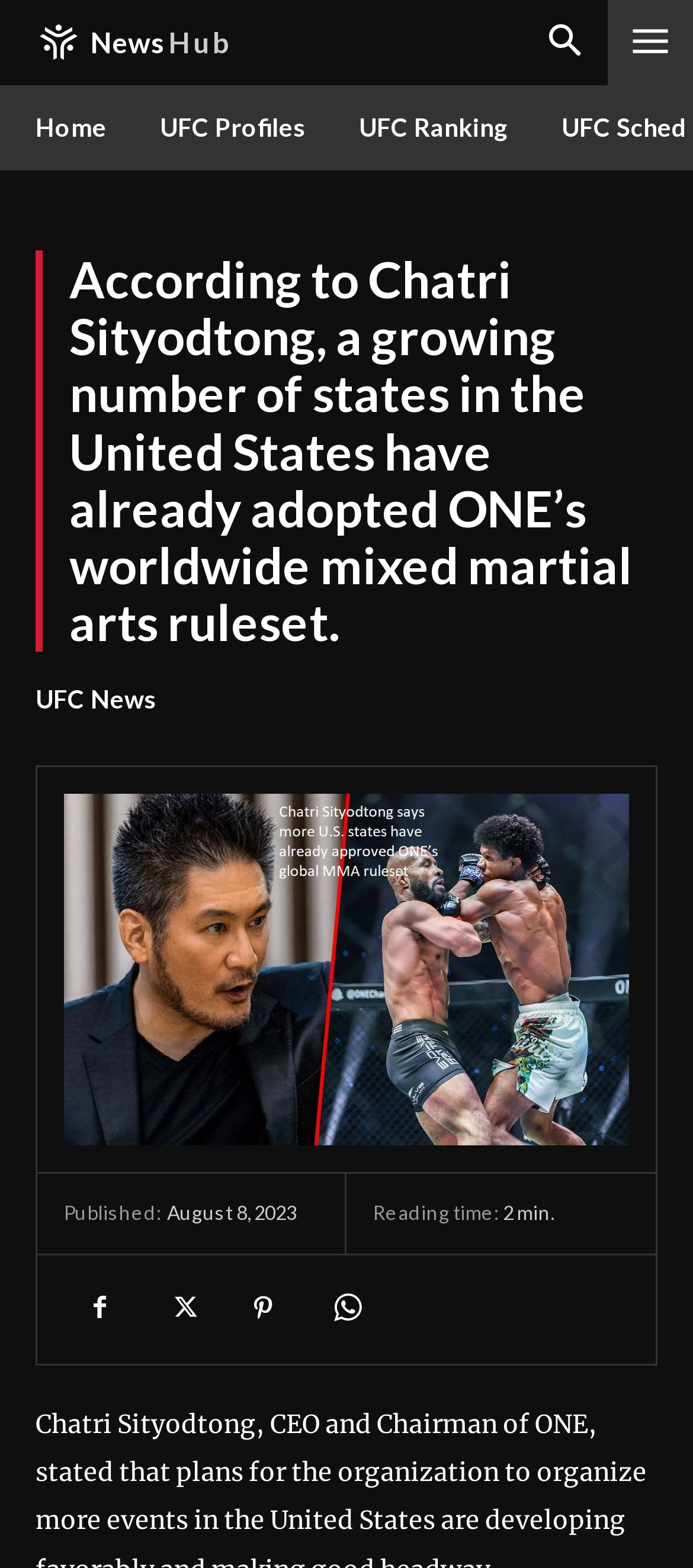Identify the bounding box coordinates of the area that should be clicked in order to complete the given instruction: "Click on News Hub". The bounding box coordinates should be four float numbers between 0 and 1, i.e., [left, top, right, bottom].

[0.051, 0.012, 0.337, 0.042]